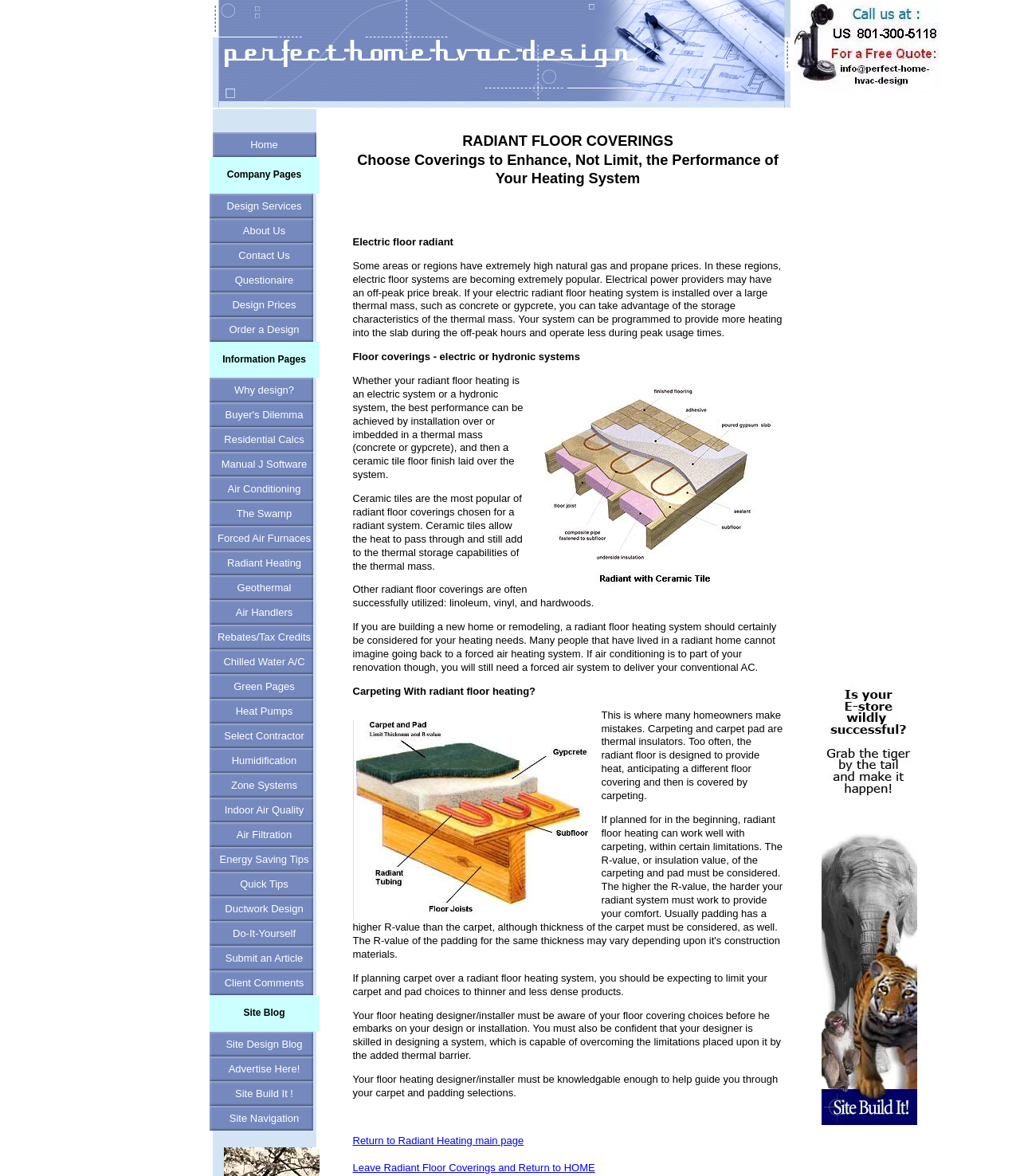Give a succinct answer to this question in a single word or phrase: 
What is the main topic of this webpage?

Radiant floor coverings